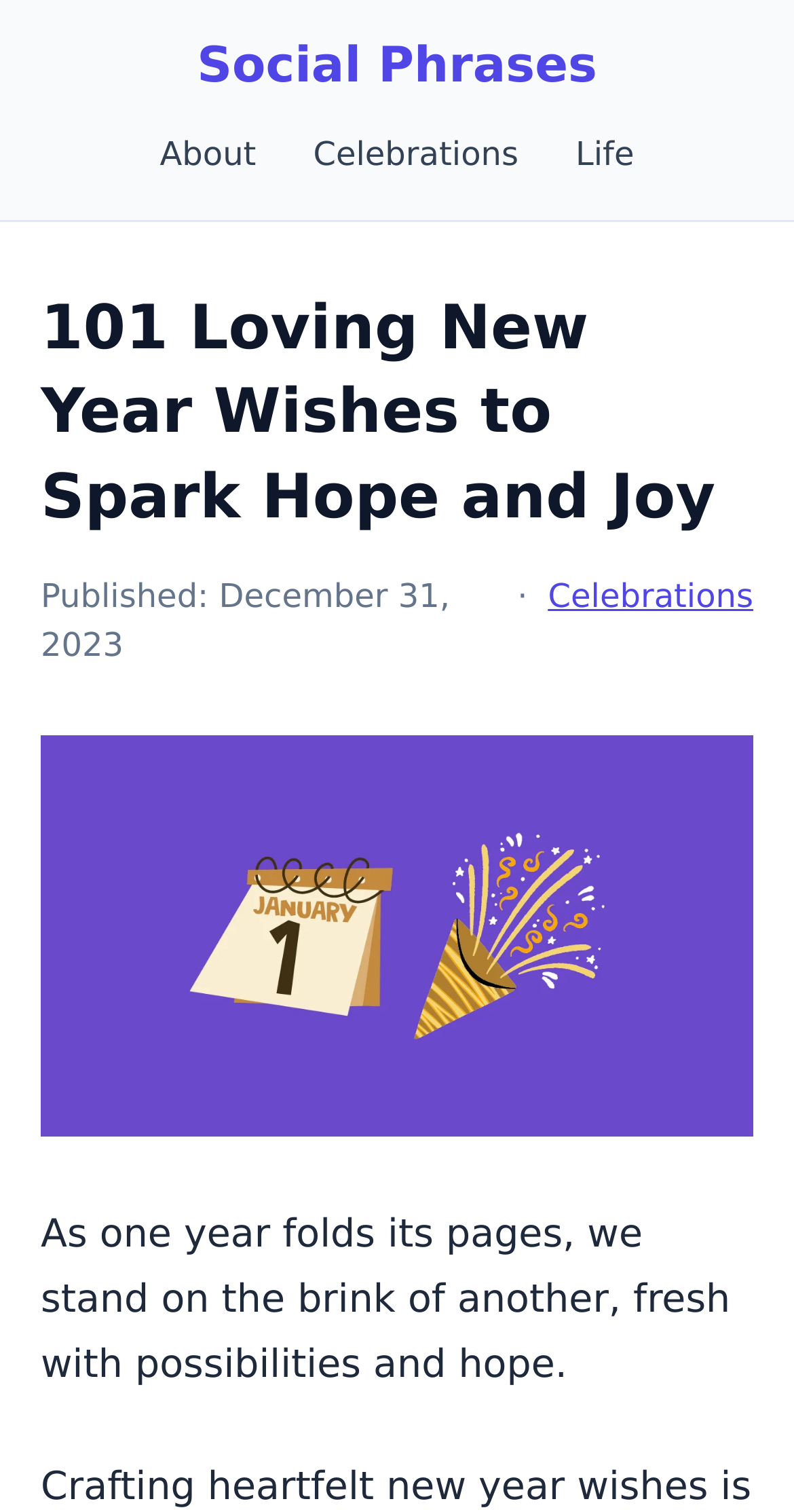Extract the main headline from the webpage and generate its text.

101 Loving New Year Wishes to Spark Hope and Joy